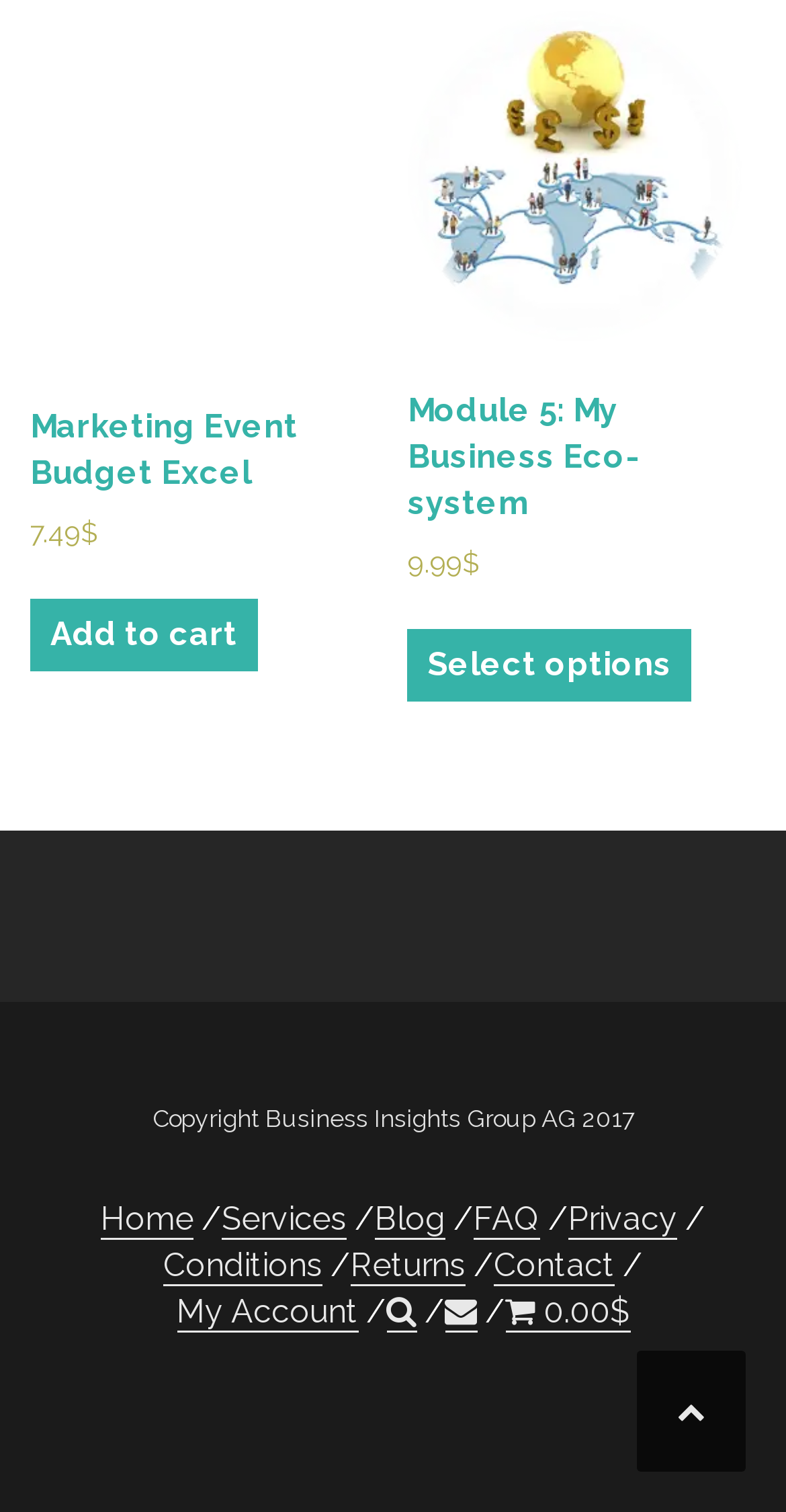Can you pinpoint the bounding box coordinates for the clickable element required for this instruction: "Explore Module 5: My Business Eco-system"? The coordinates should be four float numbers between 0 and 1, i.e., [left, top, right, bottom].

[0.518, 0.006, 0.962, 0.386]